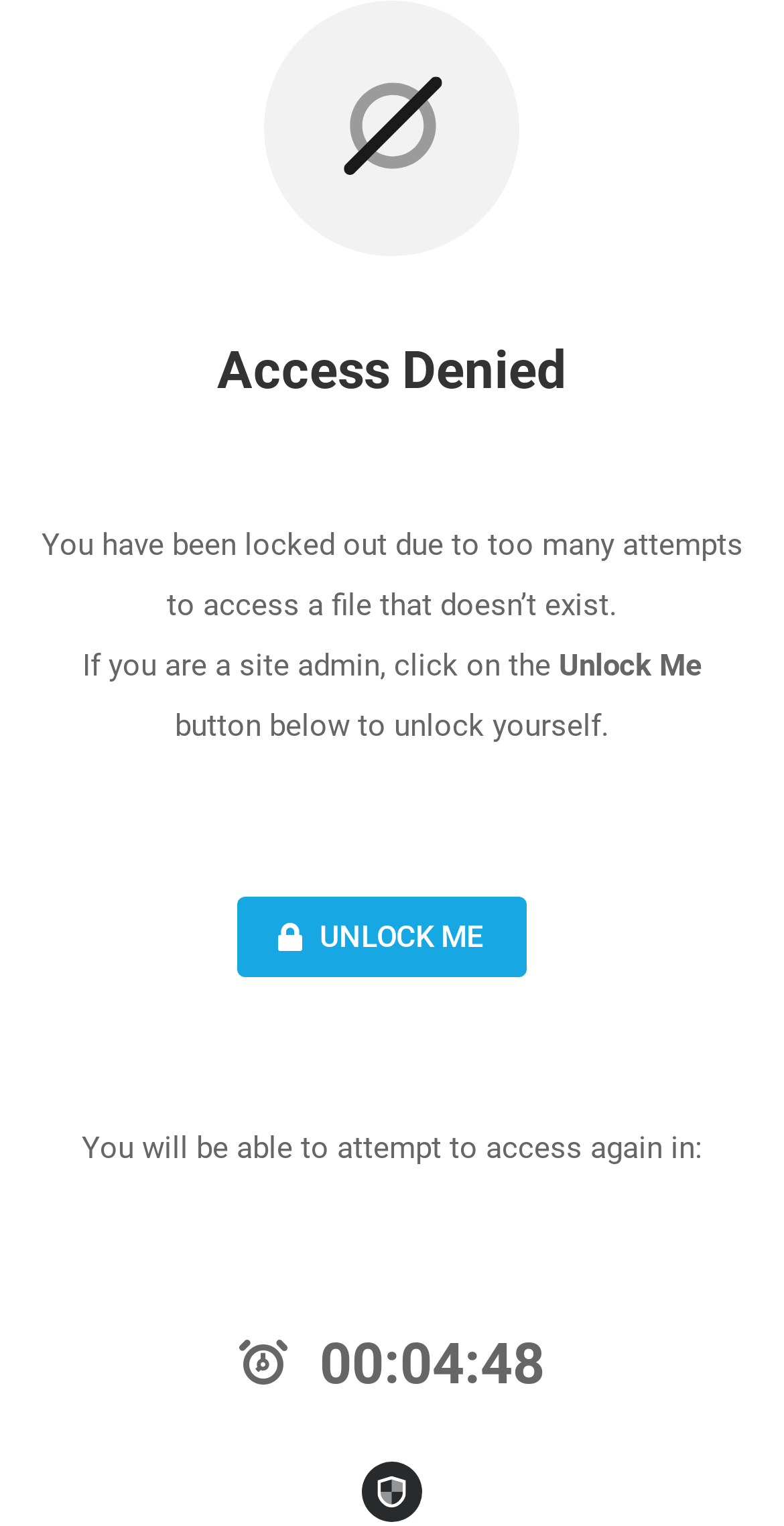Summarize the webpage in an elaborate manner.

The webpage is titled "Aesthetica Magazine" and appears to be an error page. At the top, there is a heading that reads "Access Denied". Below this heading, there is a paragraph of text that explains the reason for the access denial, stating that the user has been locked out due to too many attempts to access a file that doesn't exist. 

To the right of this text, there is a sentence that addresses site admins, instructing them to click on the "Unlock Me" button to unlock themselves. The "Unlock Me" button is positioned below this sentence, roughly in the middle of the page. 

Further down the page, there is a message indicating that the user will be able to attempt to access the file again in a certain amount of time. This message is followed by a countdown timer displaying the remaining time, which is currently 4 minutes and 47 seconds.